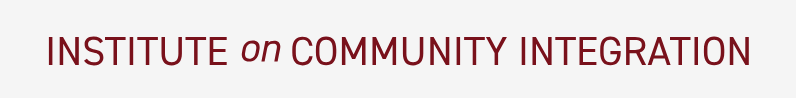Please provide a comprehensive response to the question based on the details in the image: What is the color of the text in the image?

The caption describes the text as being in a deep maroon color, which signifies strength and stability, aligning with the institute's mission of promoting integration and support for community members.